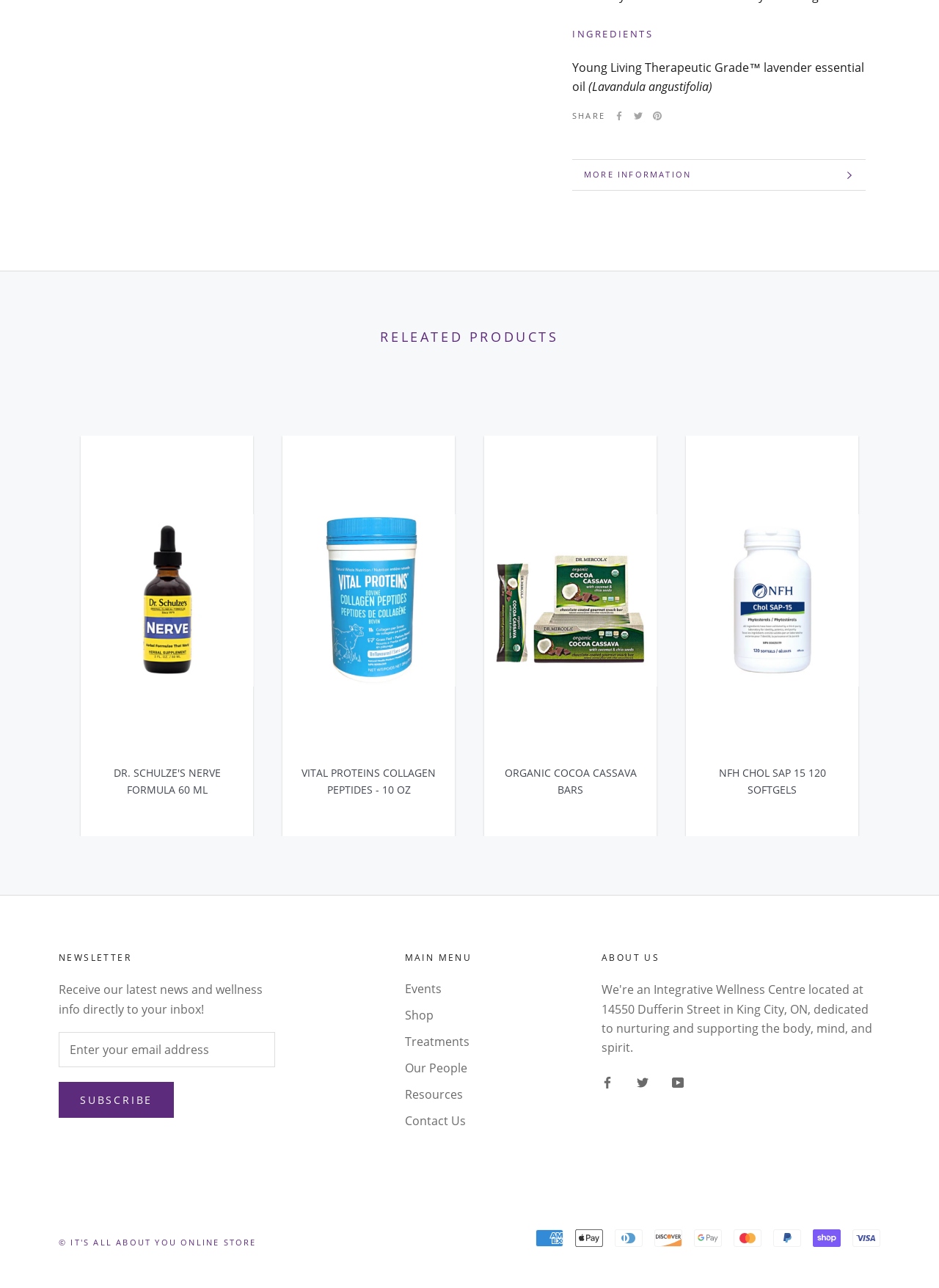Provide your answer in a single word or phrase: 
How many related products are shown?

5